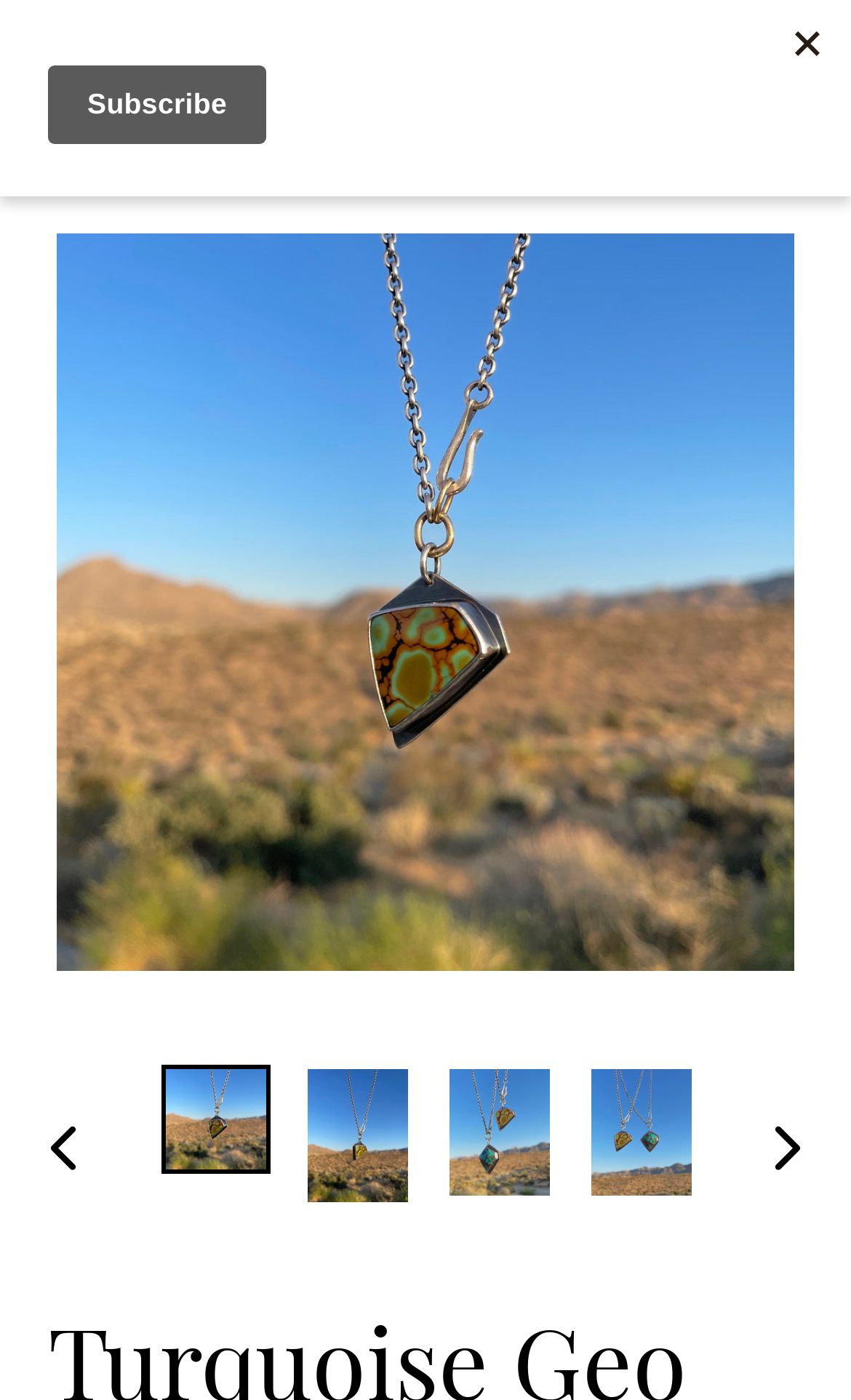Provide the bounding box coordinates for the area that should be clicked to complete the instruction: "Learn about Localgrapher for Your Business".

None